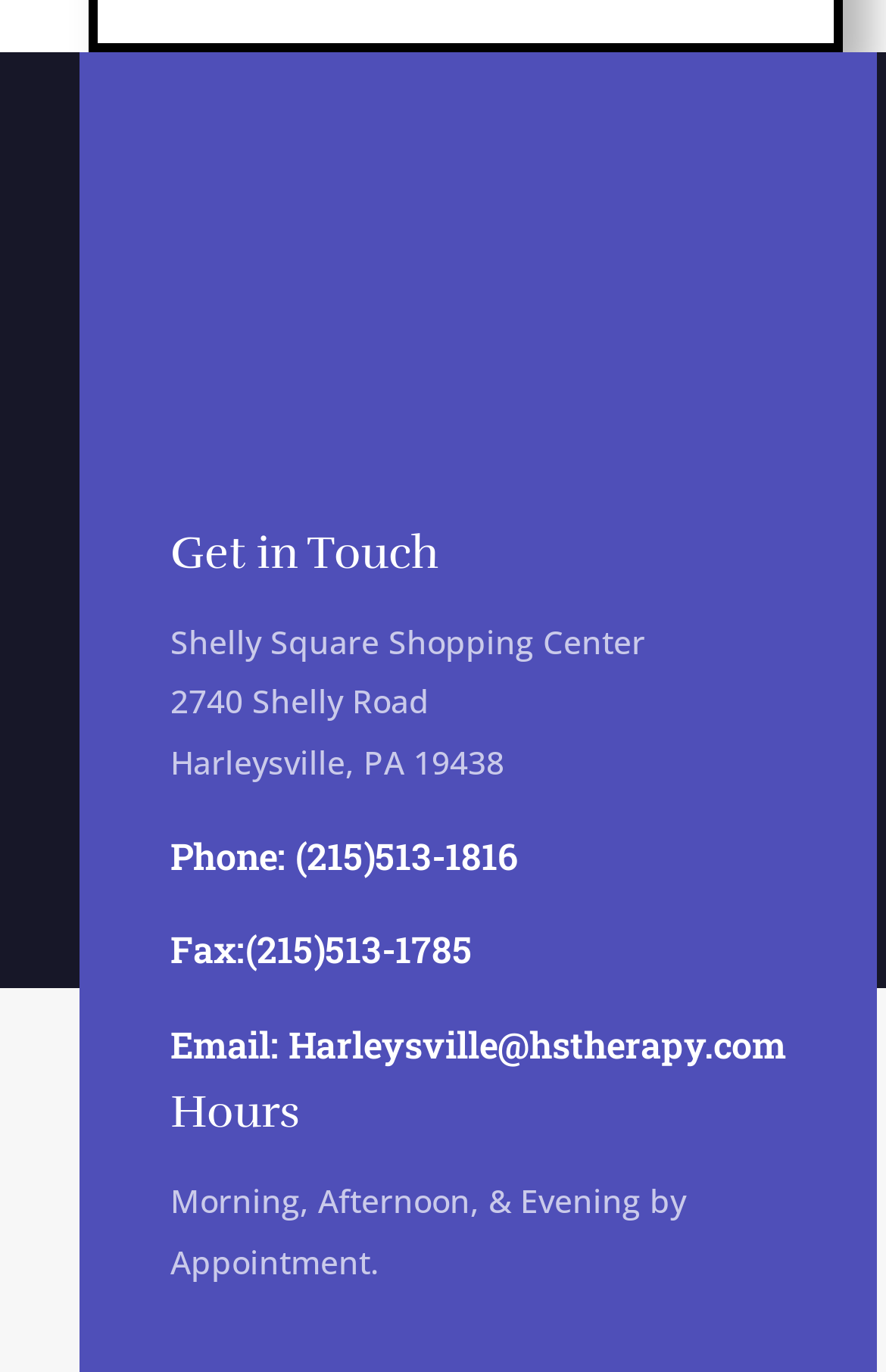Find the bounding box coordinates for the UI element whose description is: "Fax:(215)513-1785". The coordinates should be four float numbers between 0 and 1, in the format [left, top, right, bottom].

[0.192, 0.674, 0.533, 0.709]